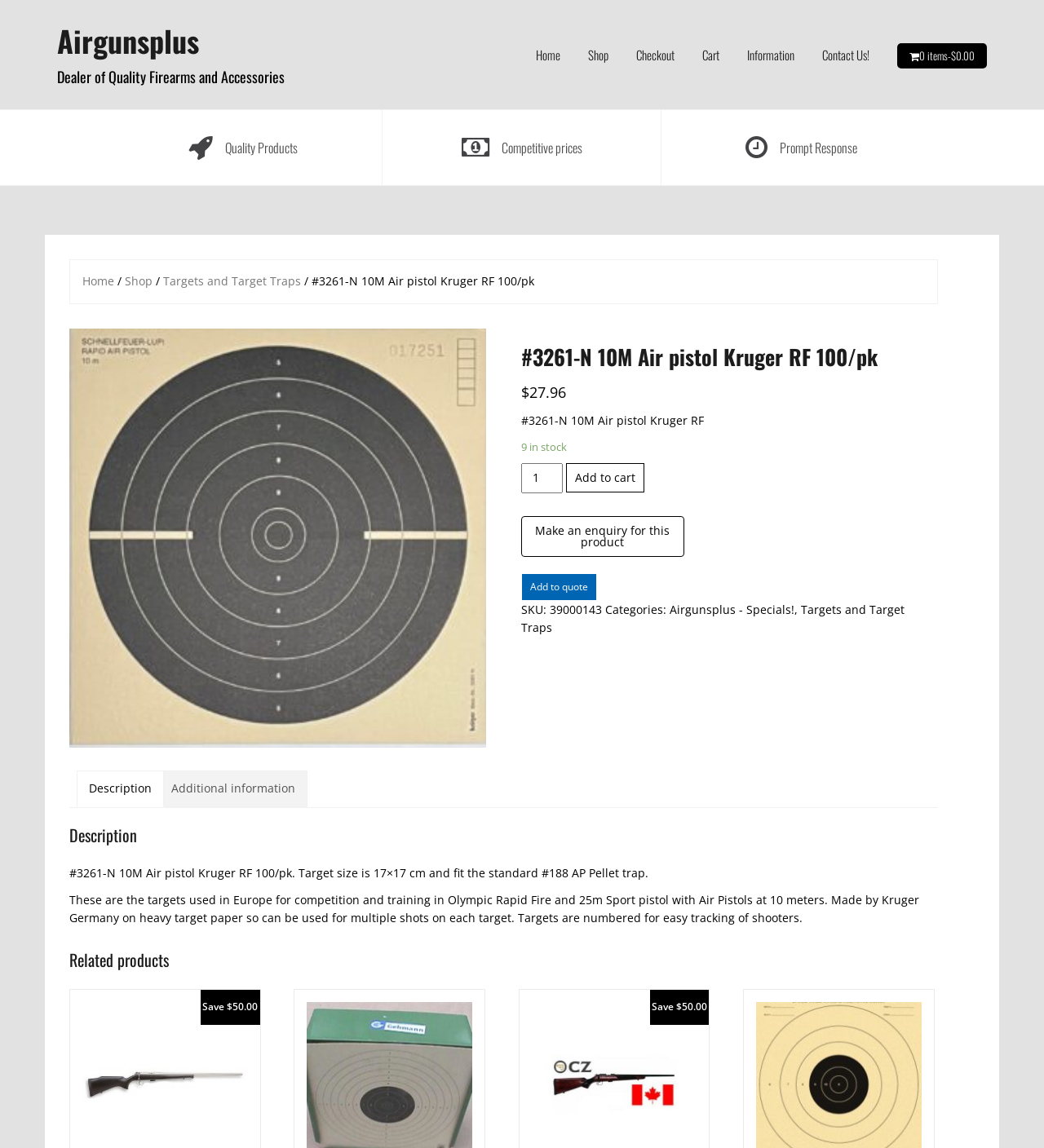What is the target size of the air pistol?
Examine the screenshot and reply with a single word or phrase.

17×17 cm